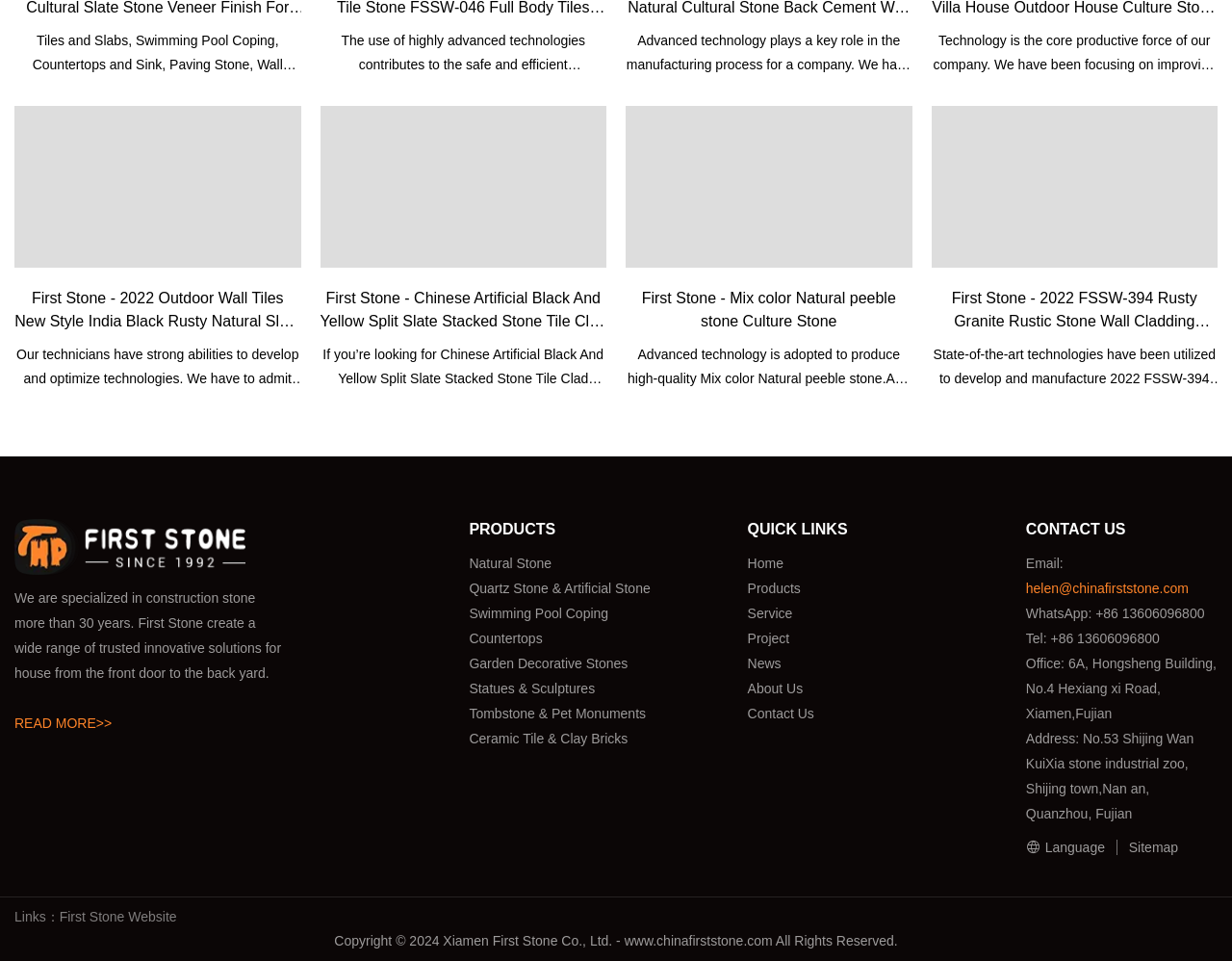Could you provide the bounding box coordinates for the portion of the screen to click to complete this instruction: "View the sitemap"?

[0.9, 0.873, 0.956, 0.889]